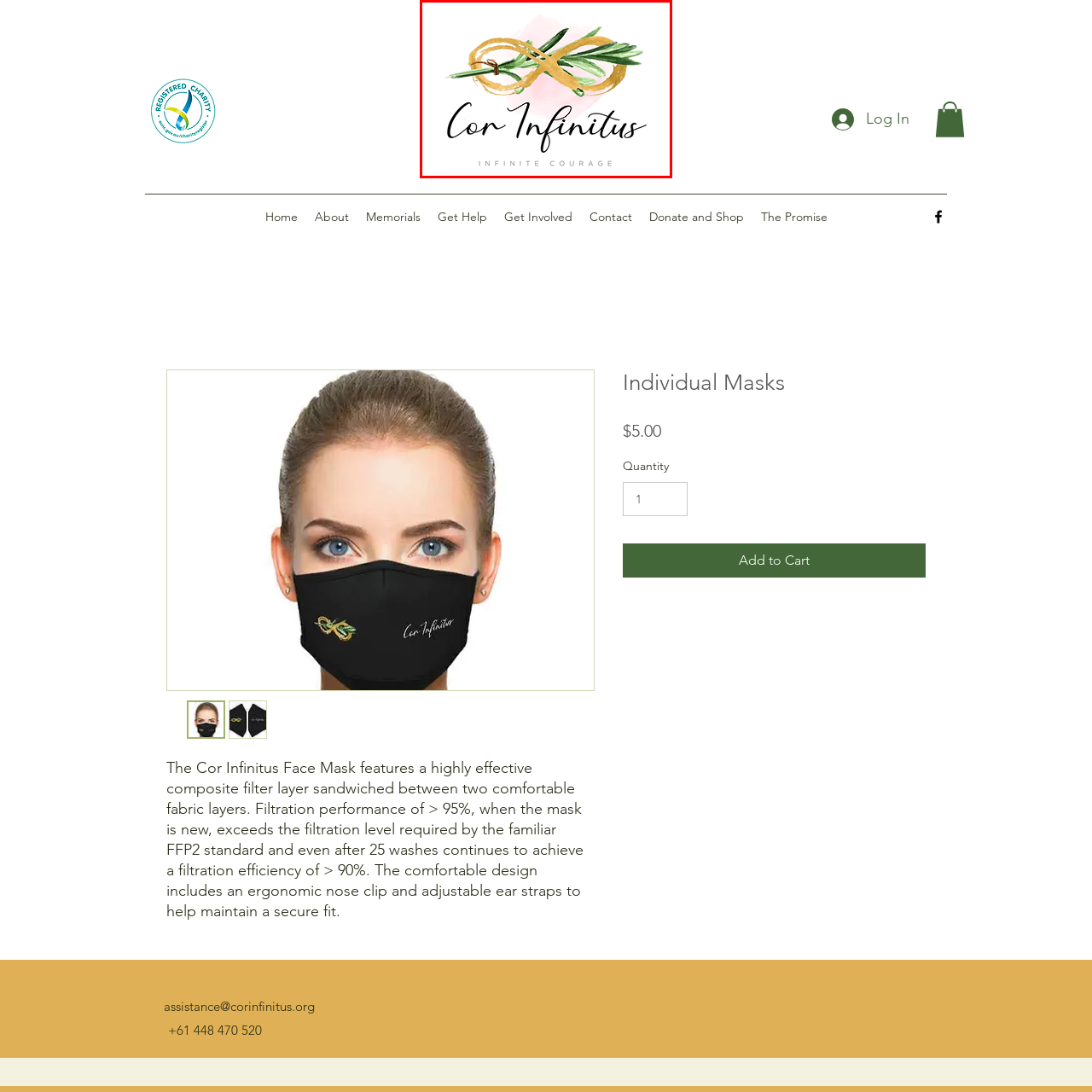Explain comprehensively what is shown in the image marked by the red outline.

The image showcases the logo of "Cor Infinitus," elegantly combining visual elements that convey a message of resilience and strength. Central to the design is a stylized infinity symbol, intricately intertwined with a natural motif featuring what appears to be leaves or herbs, suggesting a connection to nature and perhaps healing. The use of a soft, pastel pink background adds a touch of warmth and calmness.

Beneath the infinity symbol, the words "Cor Infinitus" are artistically rendered in a graceful script, while the tagline "INFINITE COURAGE" is presented in a bold, clean font below. This logo embodies the essence of the organization, promoting a sense of infinite possibilities and enduring courage in the face of challenges.